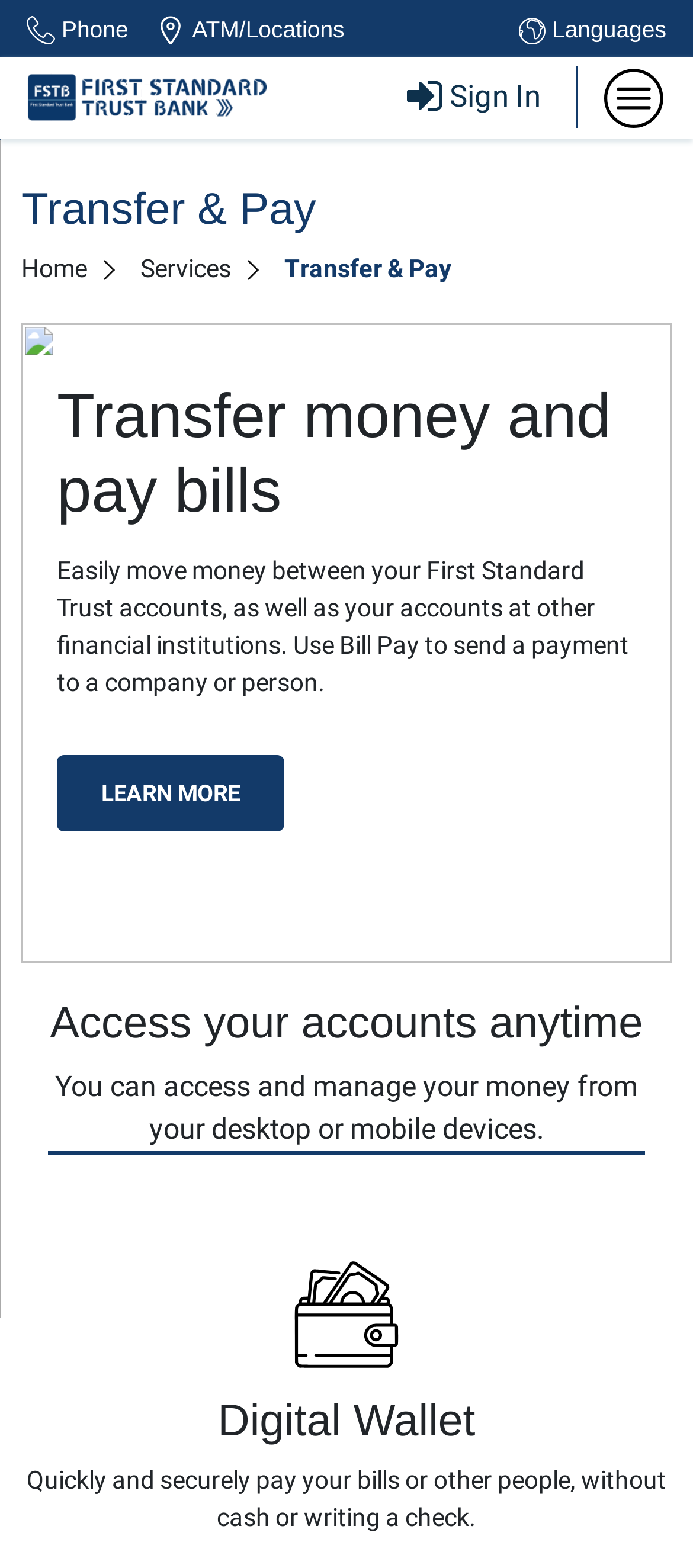What is the main function of this website?
Answer the question with a single word or phrase derived from the image.

Transfer and pay